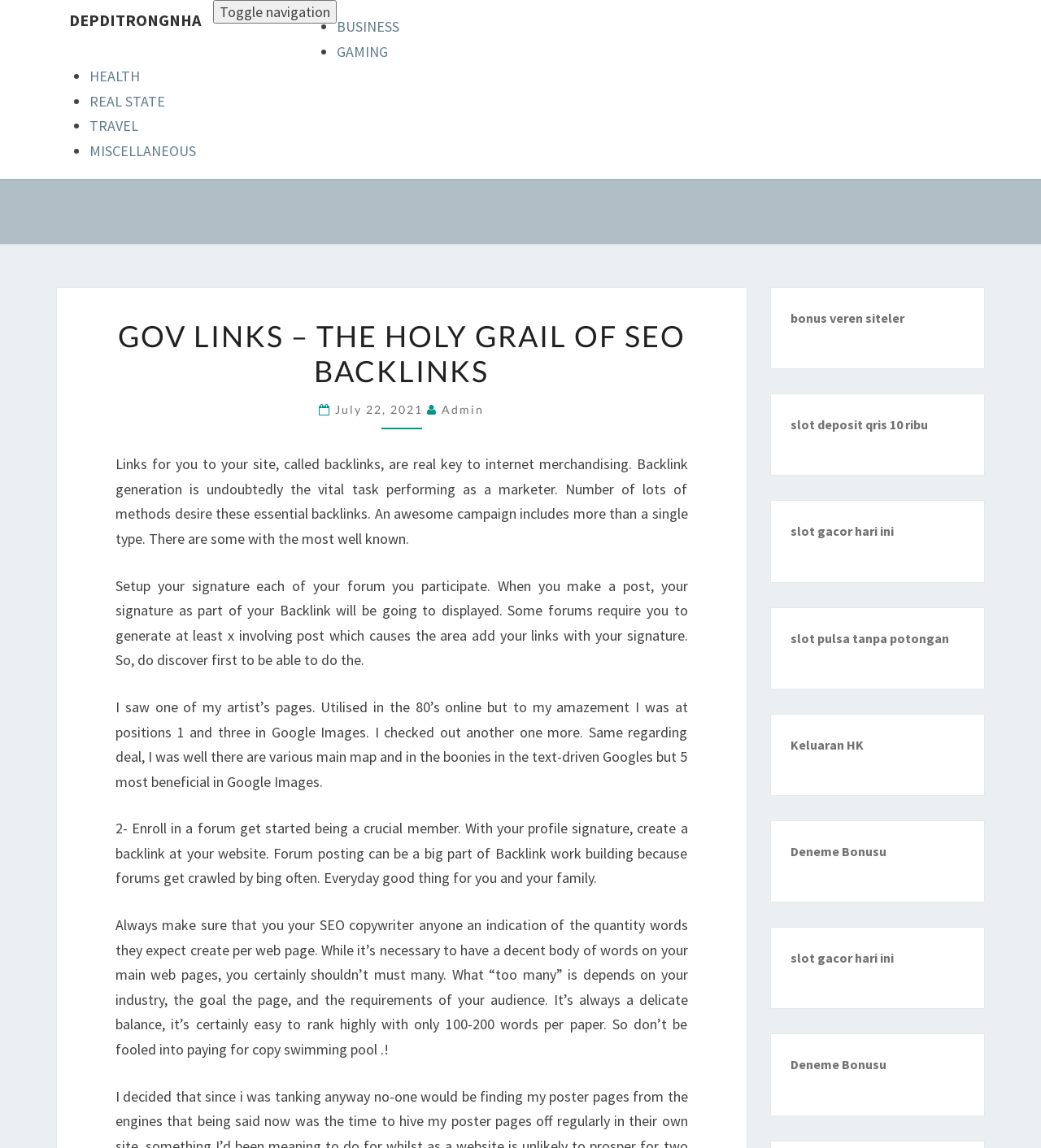What is the recommended word count for a webpage?
Deliver a detailed and extensive answer to the question.

According to the webpage content, it is recommended to have a word count of around 100-200 words per webpage. This is because having too many words can be detrimental to search engine rankings, and a delicate balance is required to achieve high rankings.